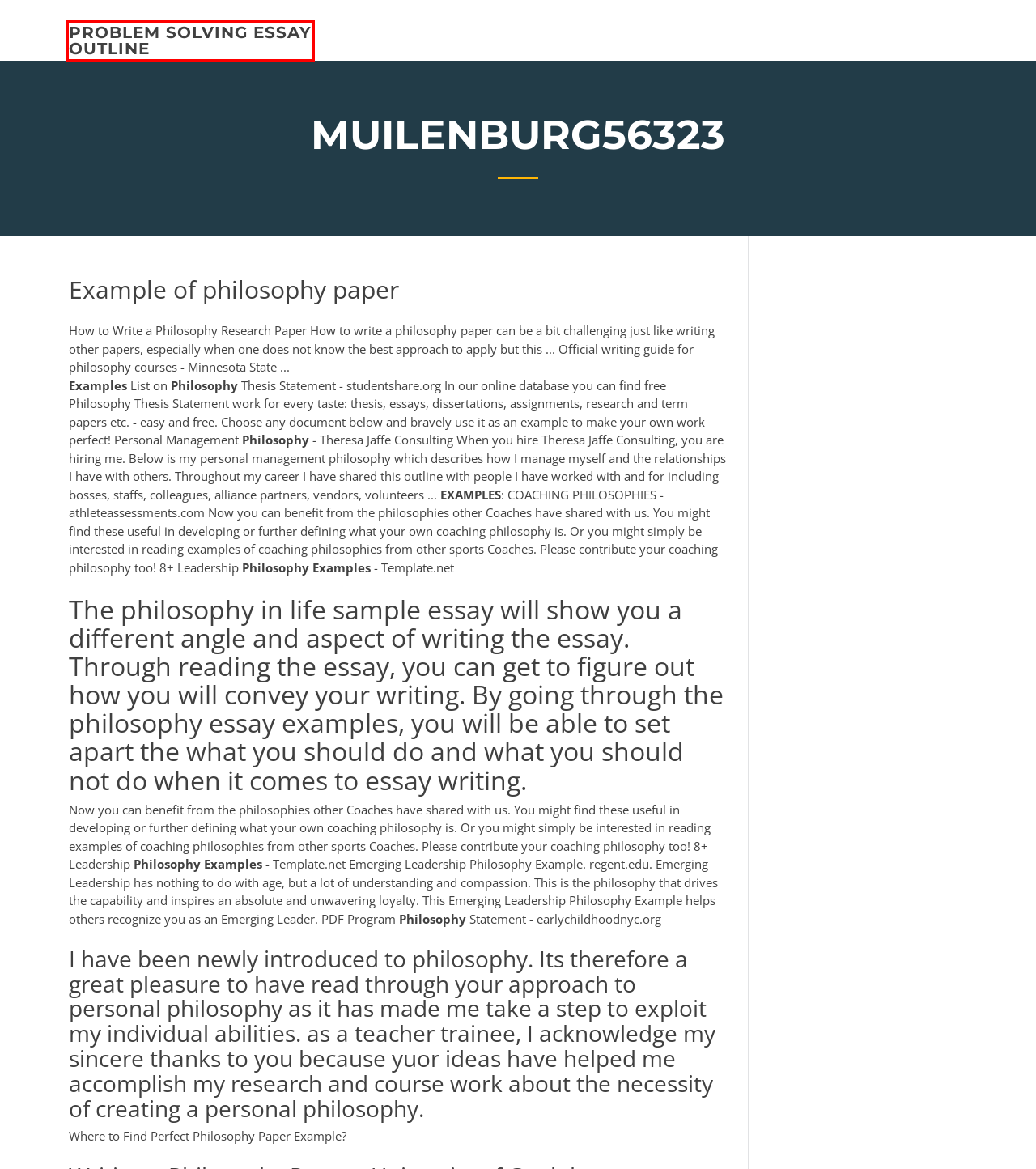Examine the screenshot of the webpage, noting the red bounding box around a UI element. Pick the webpage description that best matches the new page after the element in the red bounding box is clicked. Here are the candidates:
A. Okubo 1988 tokyokuni essay lvlhj
B. Write out percent or use symbol kebjg
C. Sample research paper for high school students nazbe
D. Paper writing companies oeodd
E. problem solving essay outline - iwritebfscy.netlify.app
F. Essay word counter windows package qccae
G. 100 word essay sample fqepo
H. Writing a paper outline ixoco

E